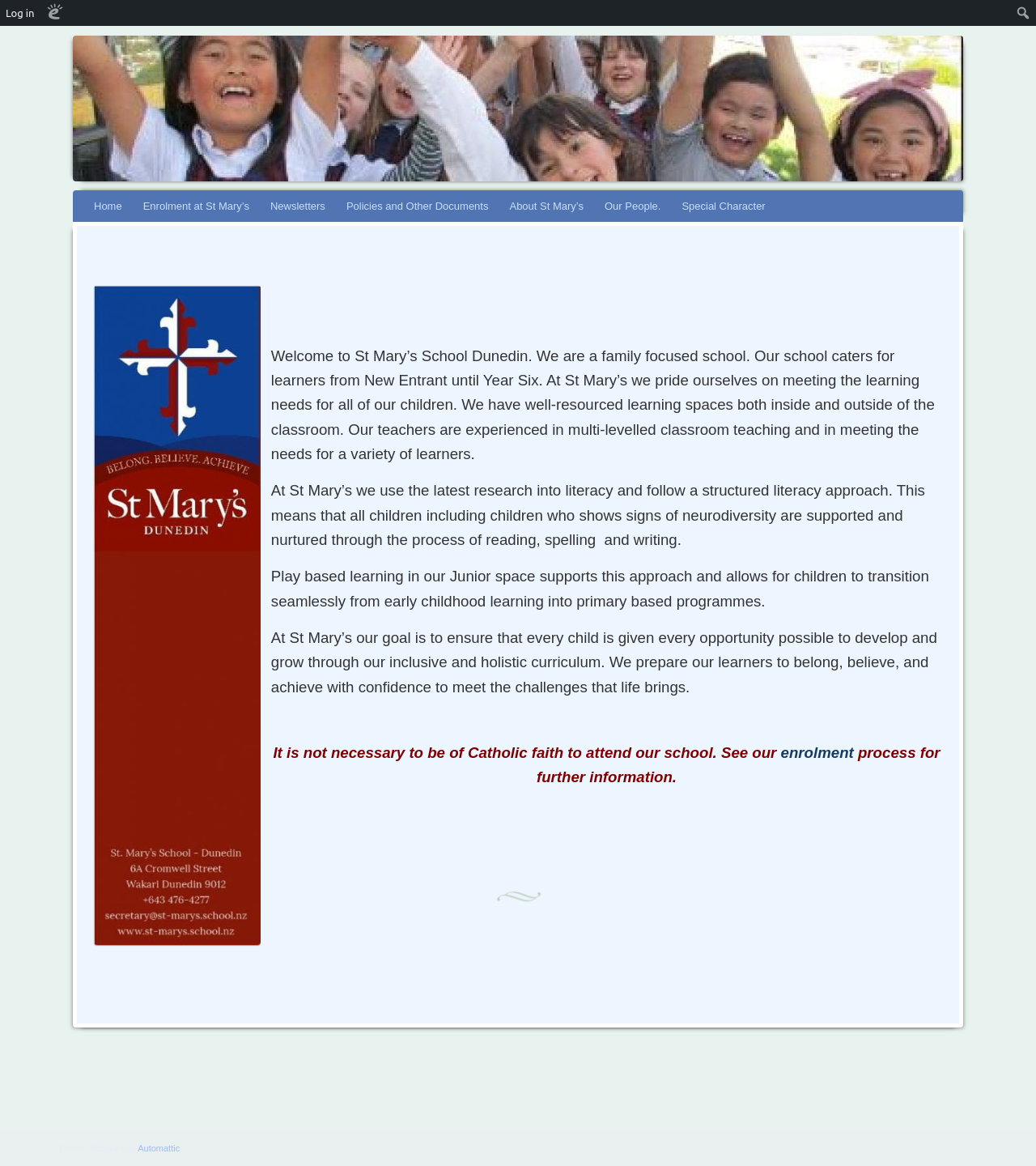Given the description of a UI element: "St Mary's Kaikorai School Dunedin", identify the bounding box coordinates of the matching element in the webpage screenshot.

[0.06, 0.057, 0.927, 0.107]